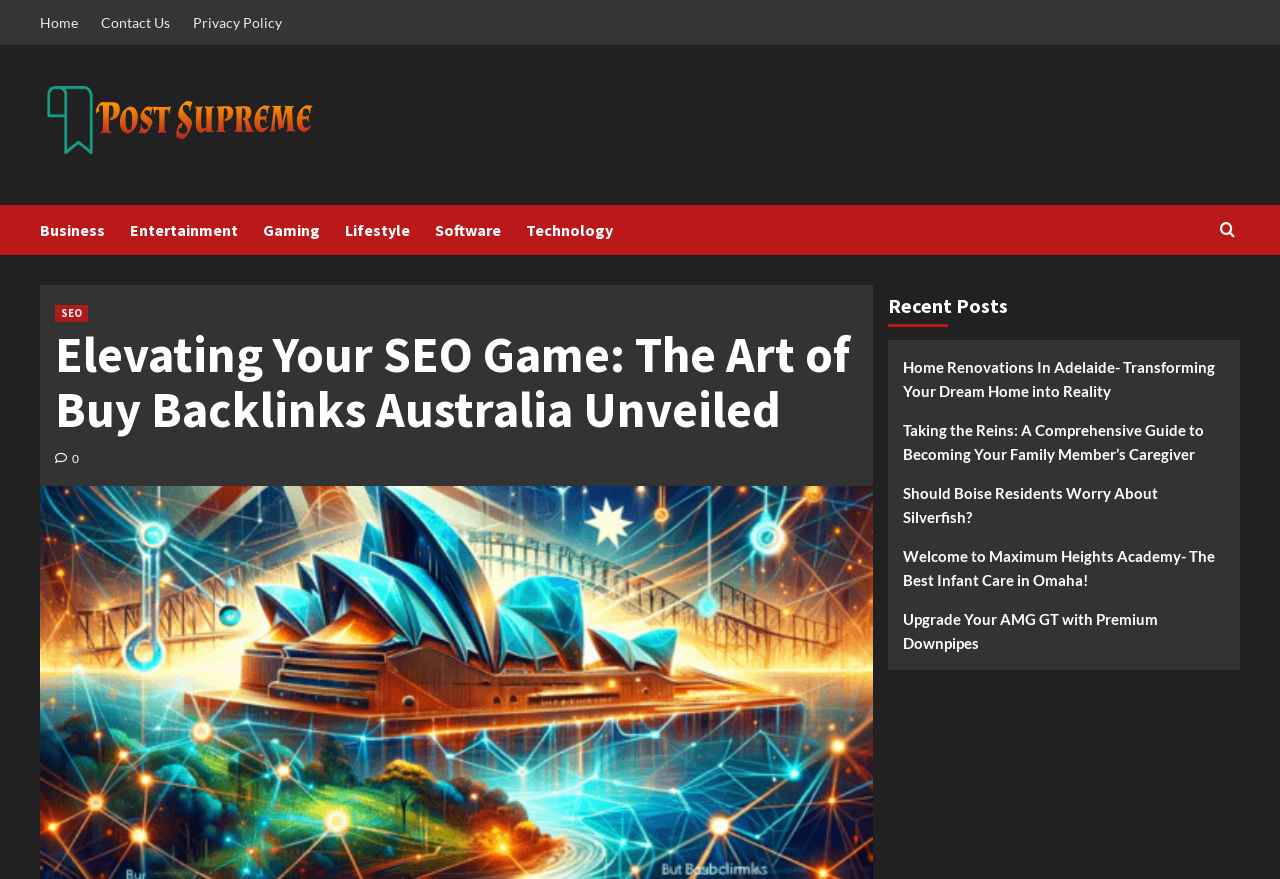Respond to the question below with a single word or phrase: What is the first menu item?

Home